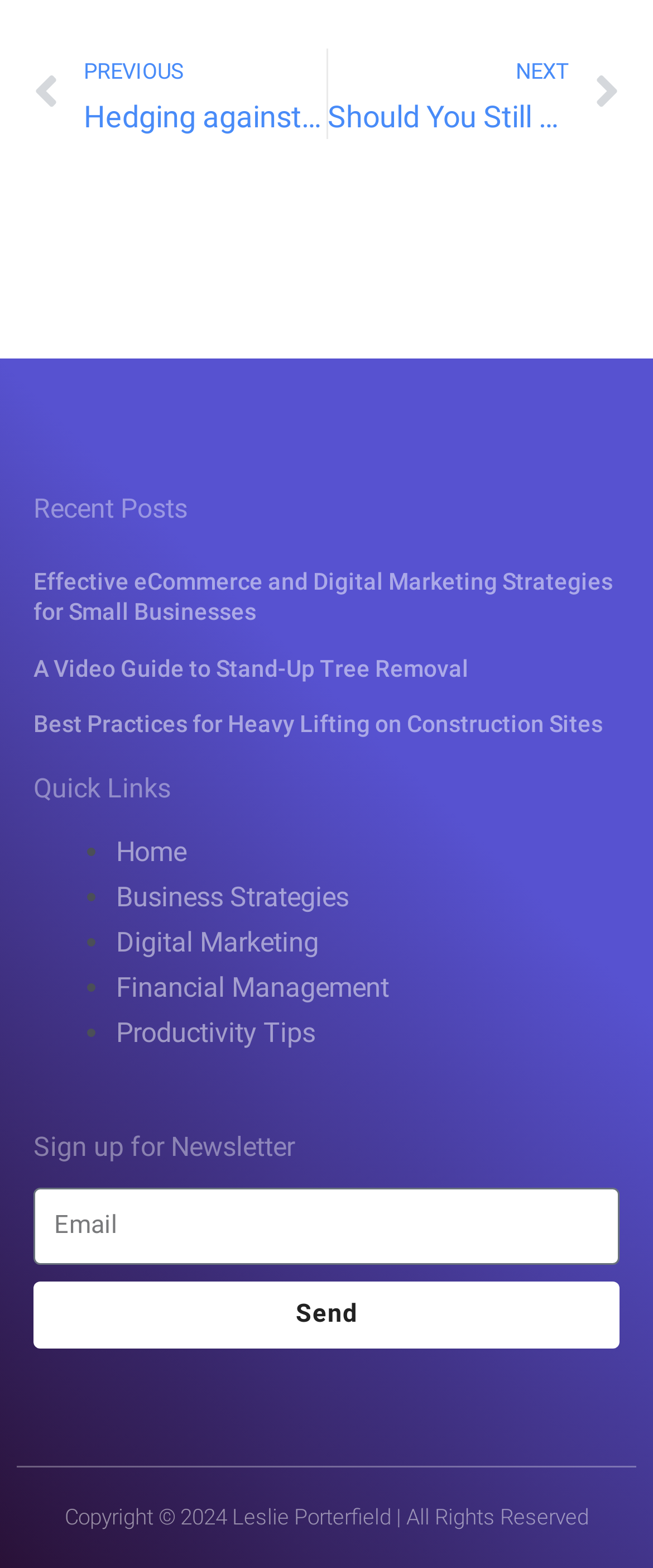Highlight the bounding box coordinates of the element you need to click to perform the following instruction: "Click on the 'Business Strategies' link."

[0.178, 0.562, 0.534, 0.582]